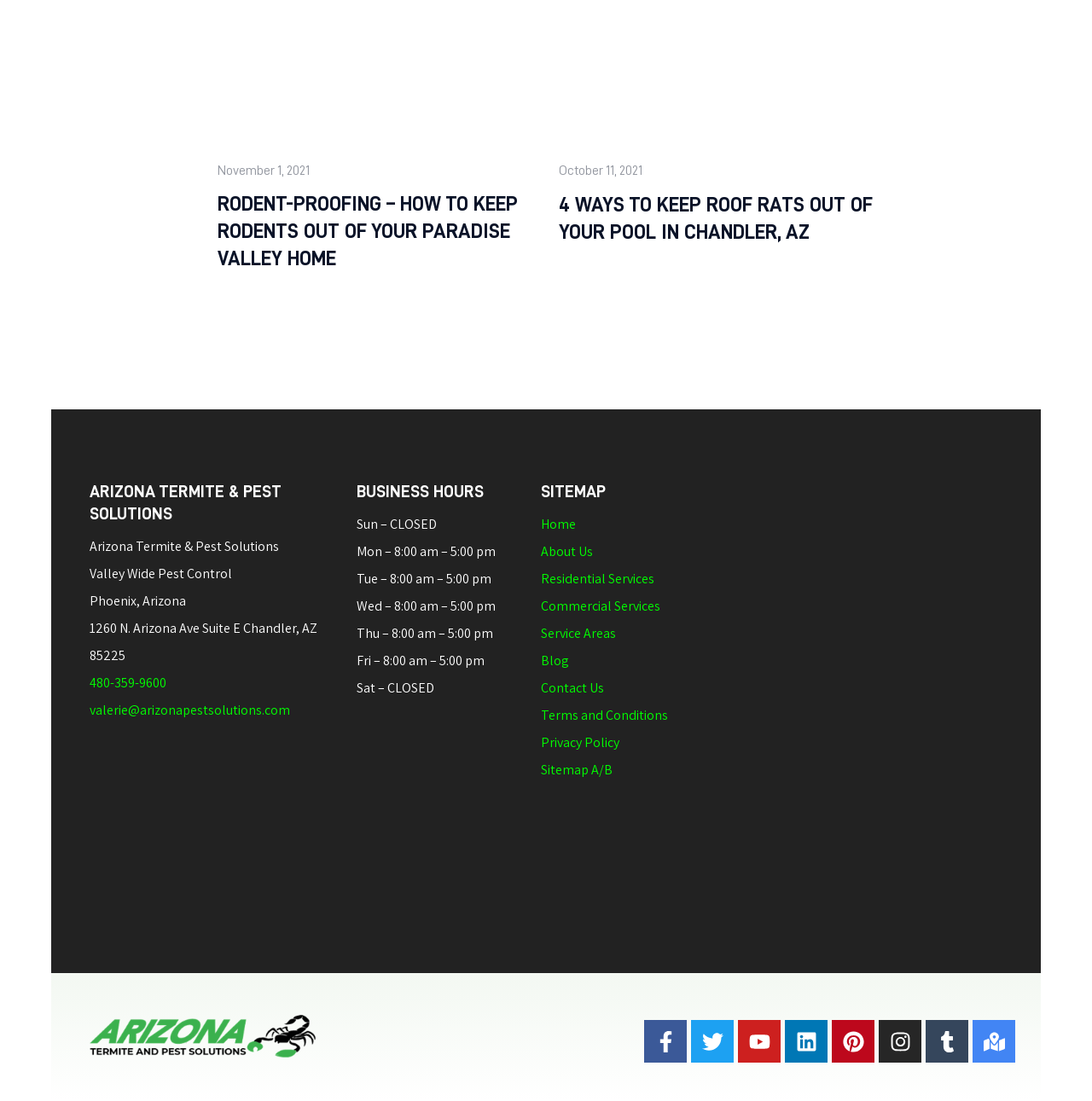Please identify the bounding box coordinates of the element on the webpage that should be clicked to follow this instruction: "View the 'Blog' page". The bounding box coordinates should be given as four float numbers between 0 and 1, formatted as [left, top, right, bottom].

[0.495, 0.593, 0.521, 0.61]